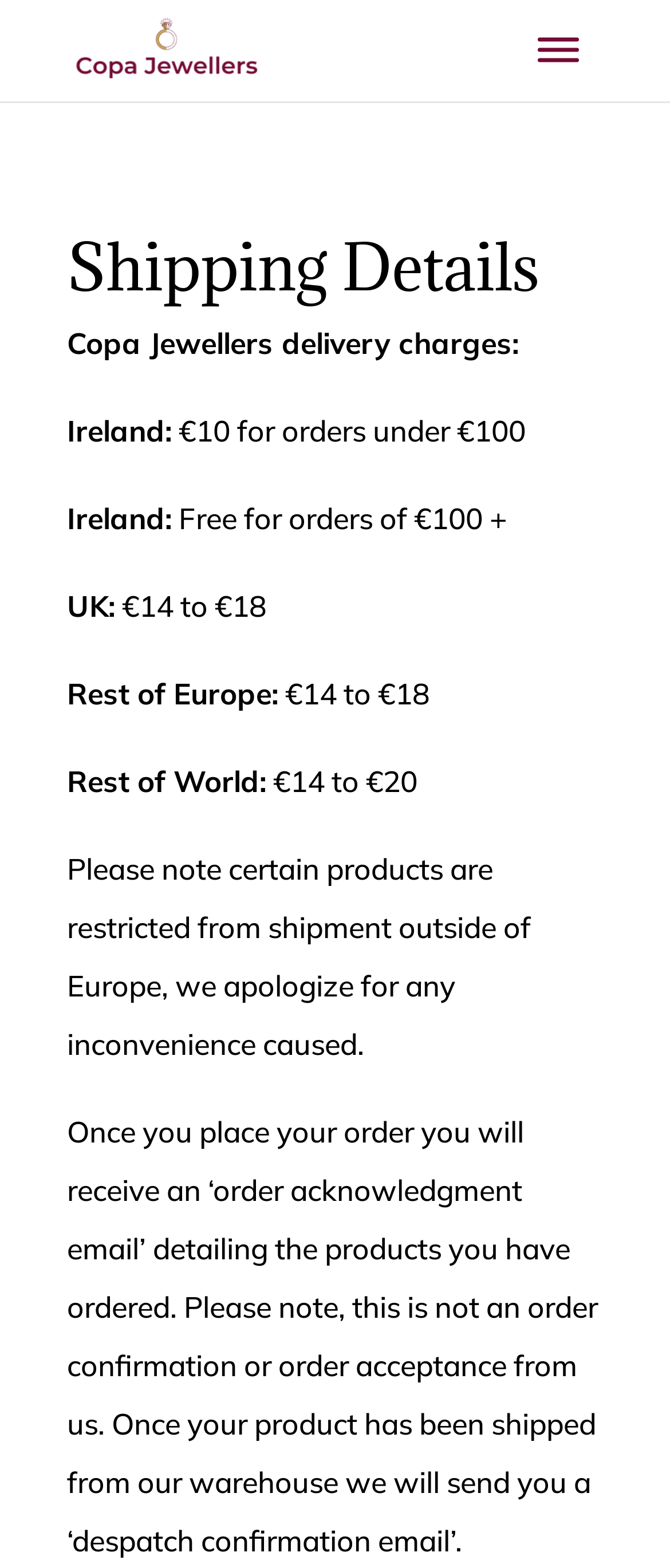Respond with a single word or short phrase to the following question: 
What is the maximum delivery charge for UK orders?

€18